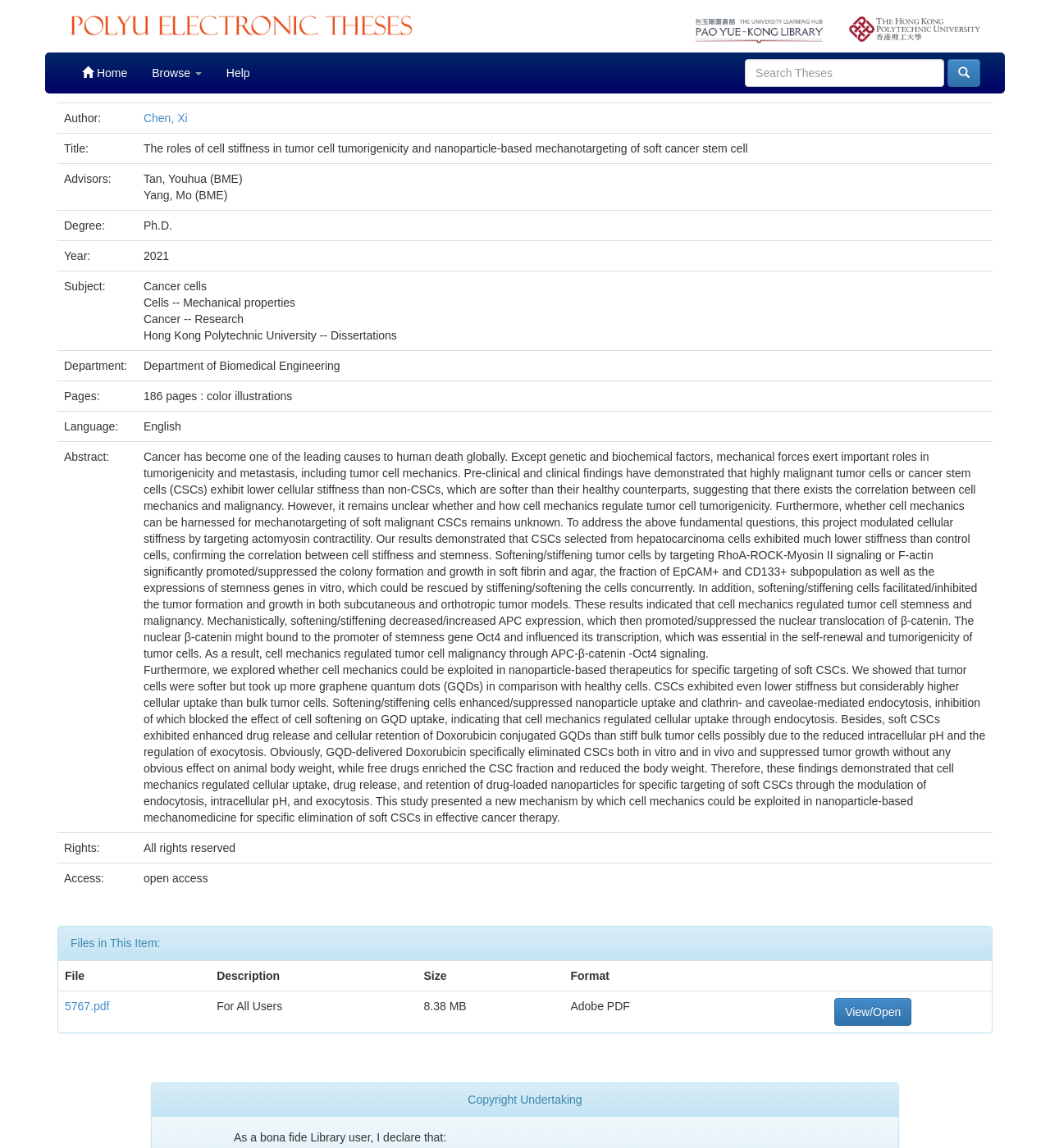What is the size of the thesis file?
Analyze the screenshot and provide a detailed answer to the question.

The size of the thesis file can be found in the table section of the webpage, where it is listed as 'Size: 8.38 MB'.